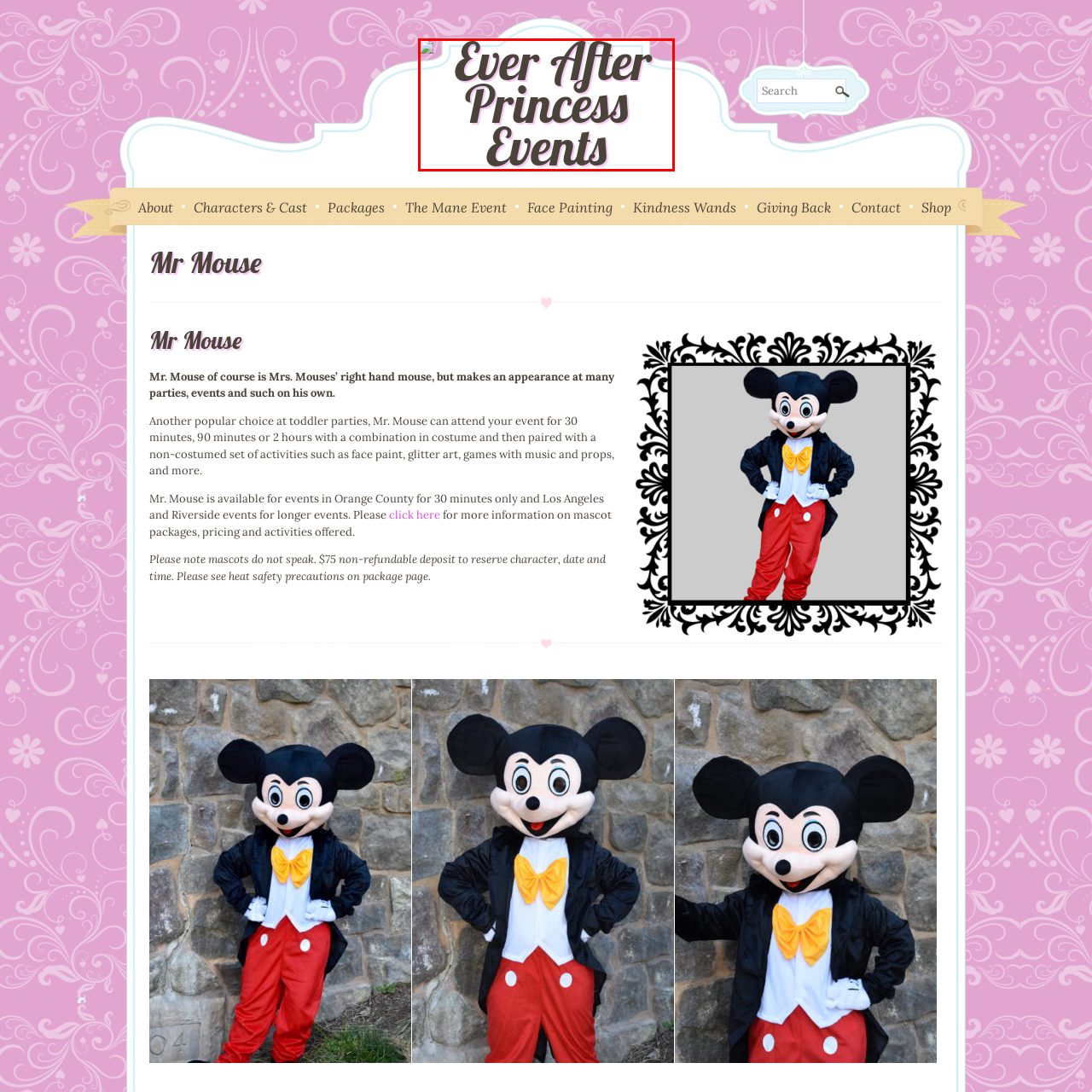Pay attention to the image inside the red rectangle, What is the theme of the events? Answer briefly with a single word or phrase.

Fairy tales and princess celebrations